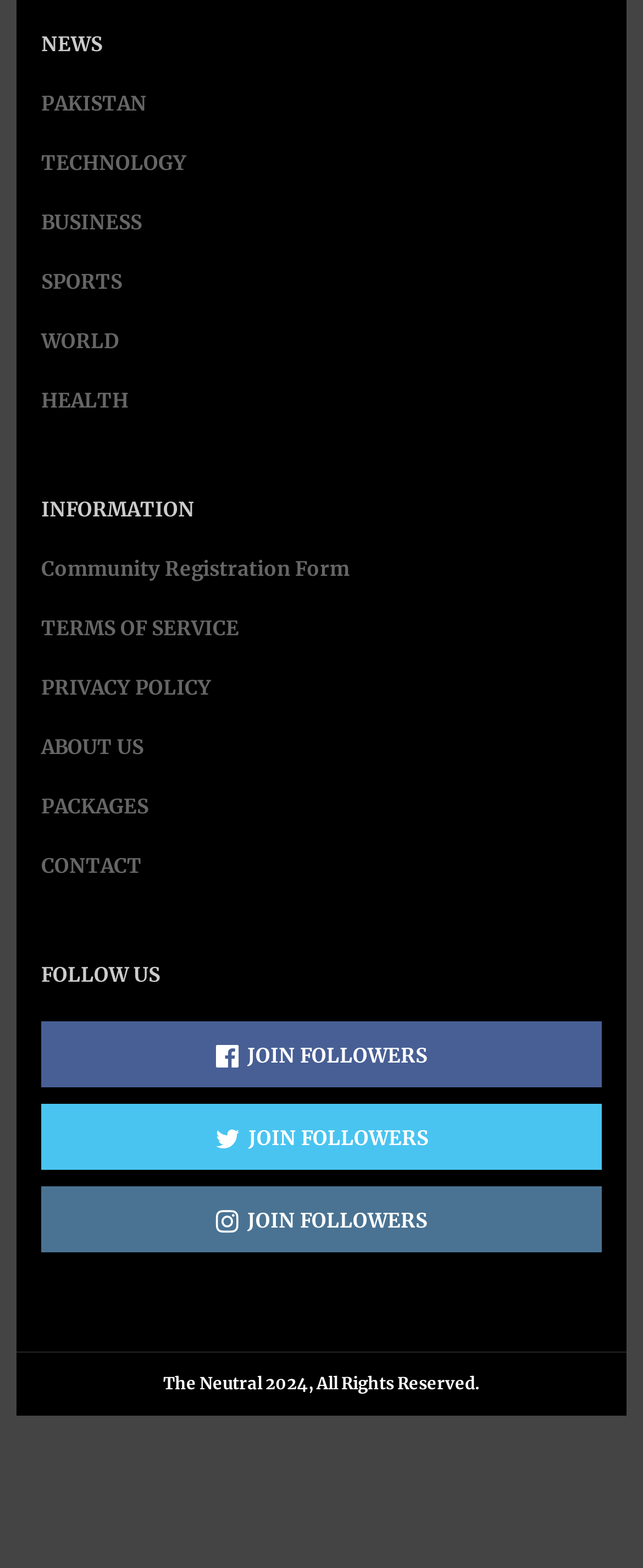Consider the image and give a detailed and elaborate answer to the question: 
What is the copyright information of the website?

At the bottom of the webpage, there is a static text element that displays the copyright information, which is 'The Neutral 2024, All Rights Reserved', indicating that the website's content is owned by 'The Neutral' and is protected by copyright law.